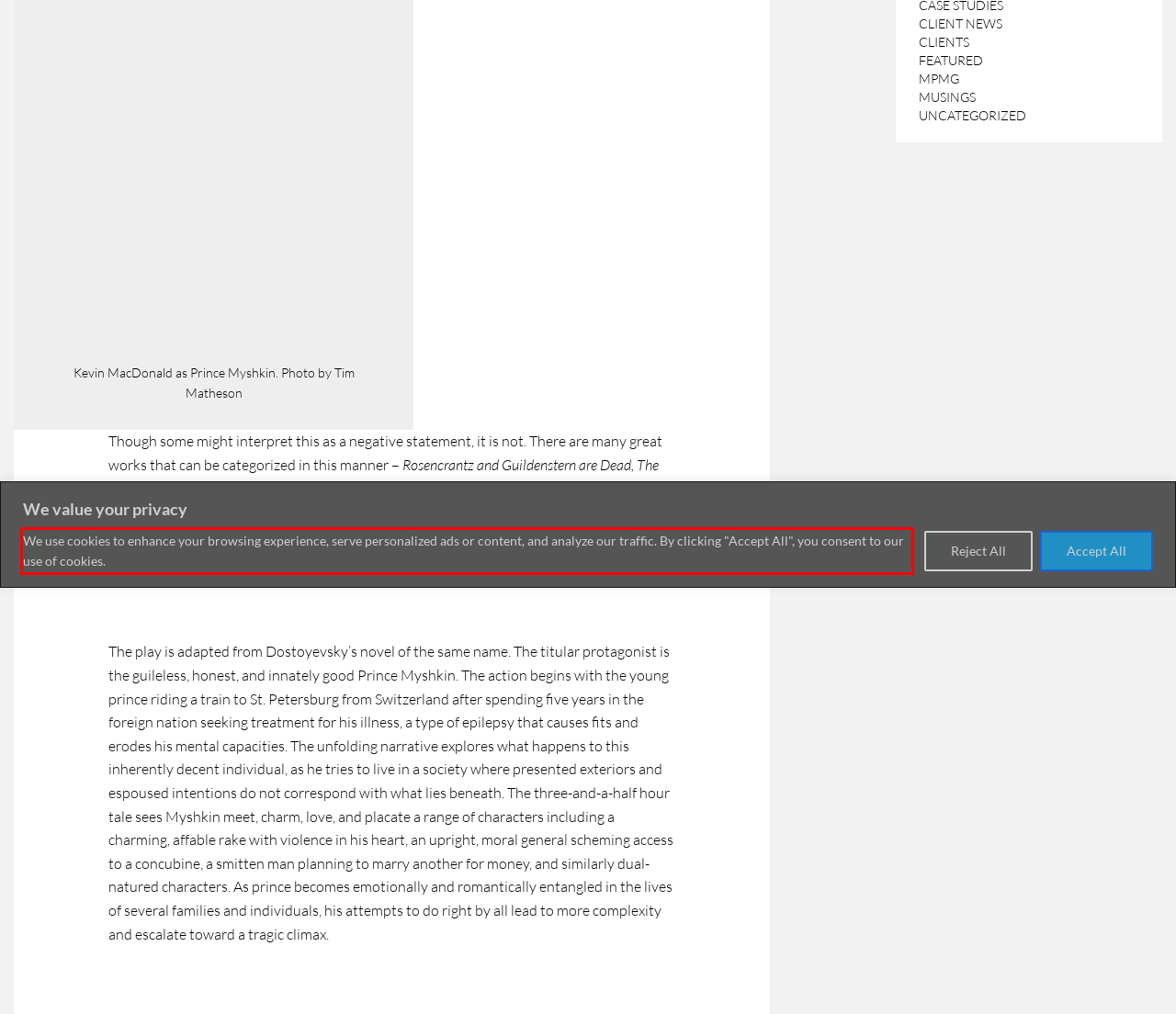Locate the red bounding box in the provided webpage screenshot and use OCR to determine the text content inside it.

We use cookies to enhance your browsing experience, serve personalized ads or content, and analyze our traffic. By clicking "Accept All", you consent to our use of cookies.